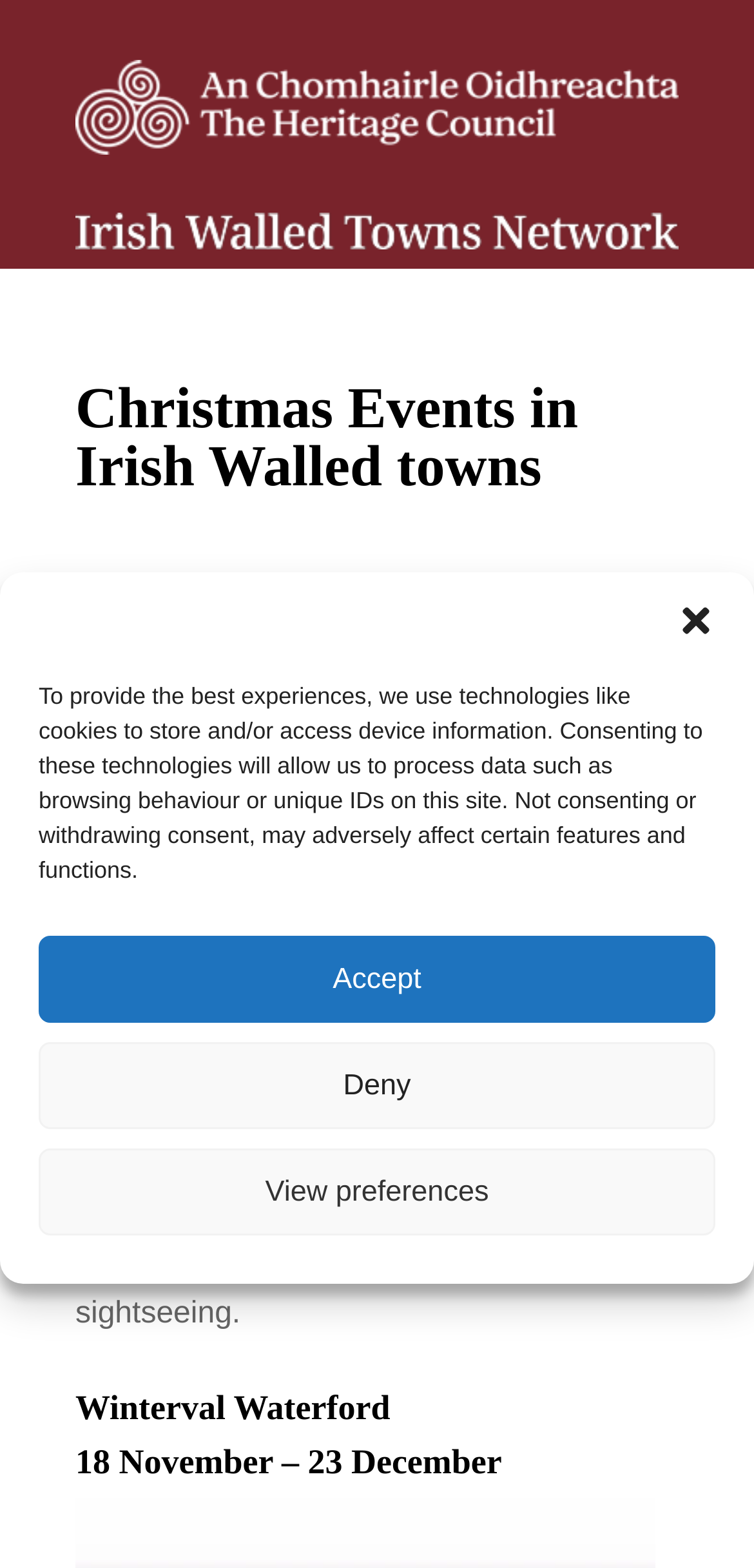Extract the top-level heading from the webpage and provide its text.

Christmas Events in Irish Walled towns